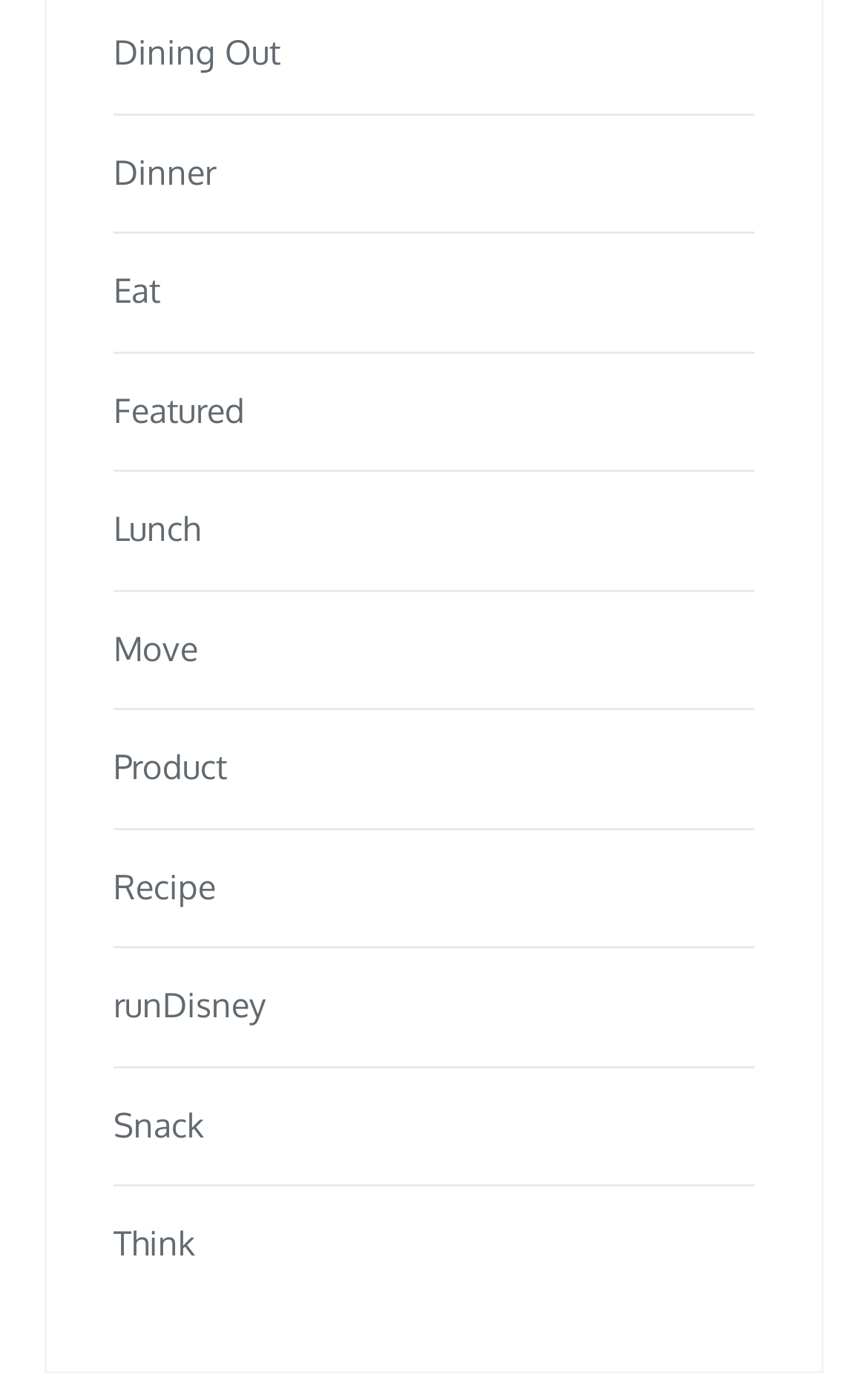Using the format (top-left x, top-left y, bottom-right x, bottom-right y), and given the element description, identify the bounding box coordinates within the screenshot: Dining Out

[0.131, 0.021, 0.869, 0.057]